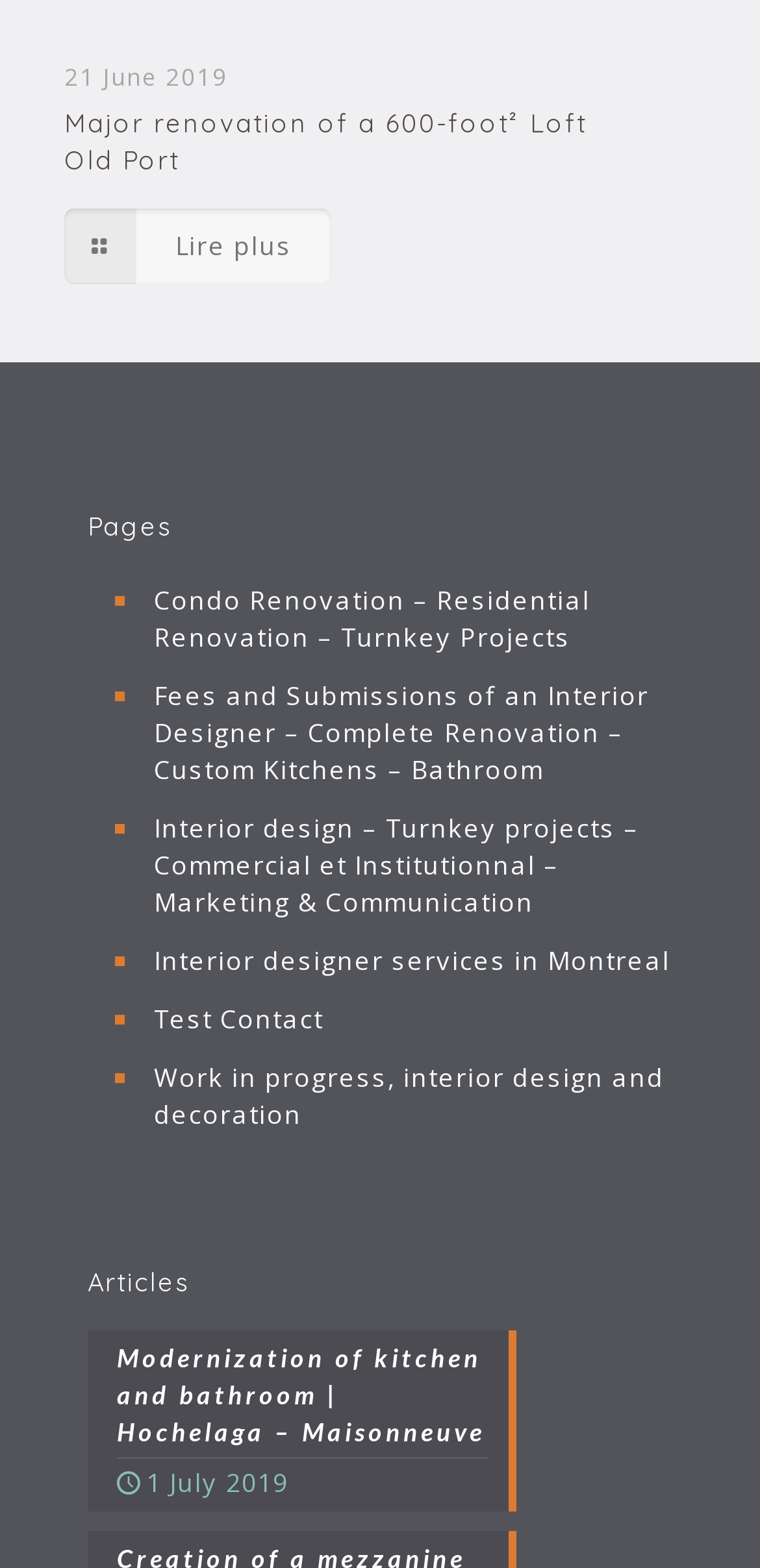Using the description "Interior designer services in Montreal", locate and provide the bounding box of the UI element.

[0.192, 0.596, 0.885, 0.633]